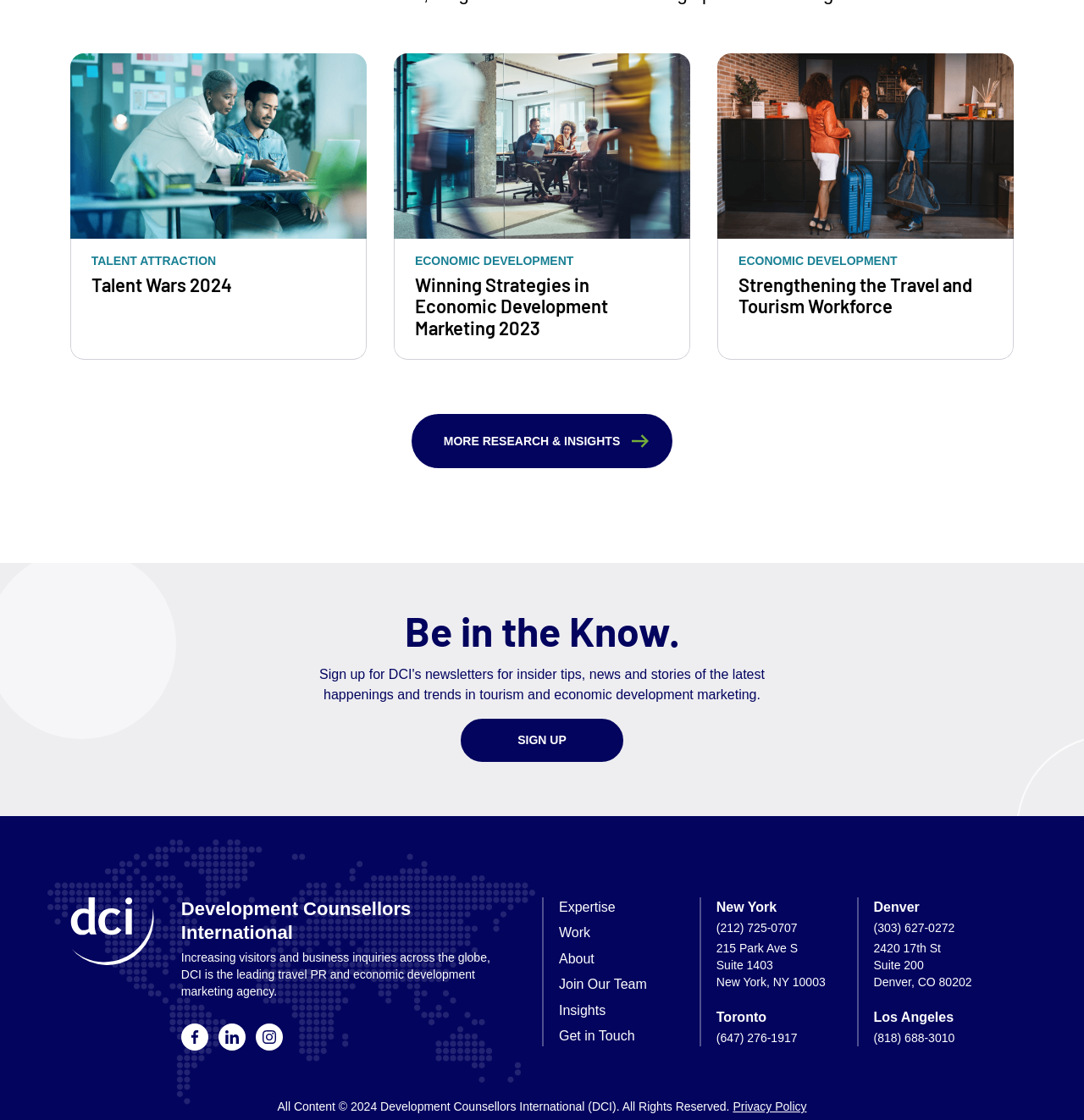Determine the bounding box for the UI element described here: "Work".

[0.516, 0.826, 0.545, 0.839]